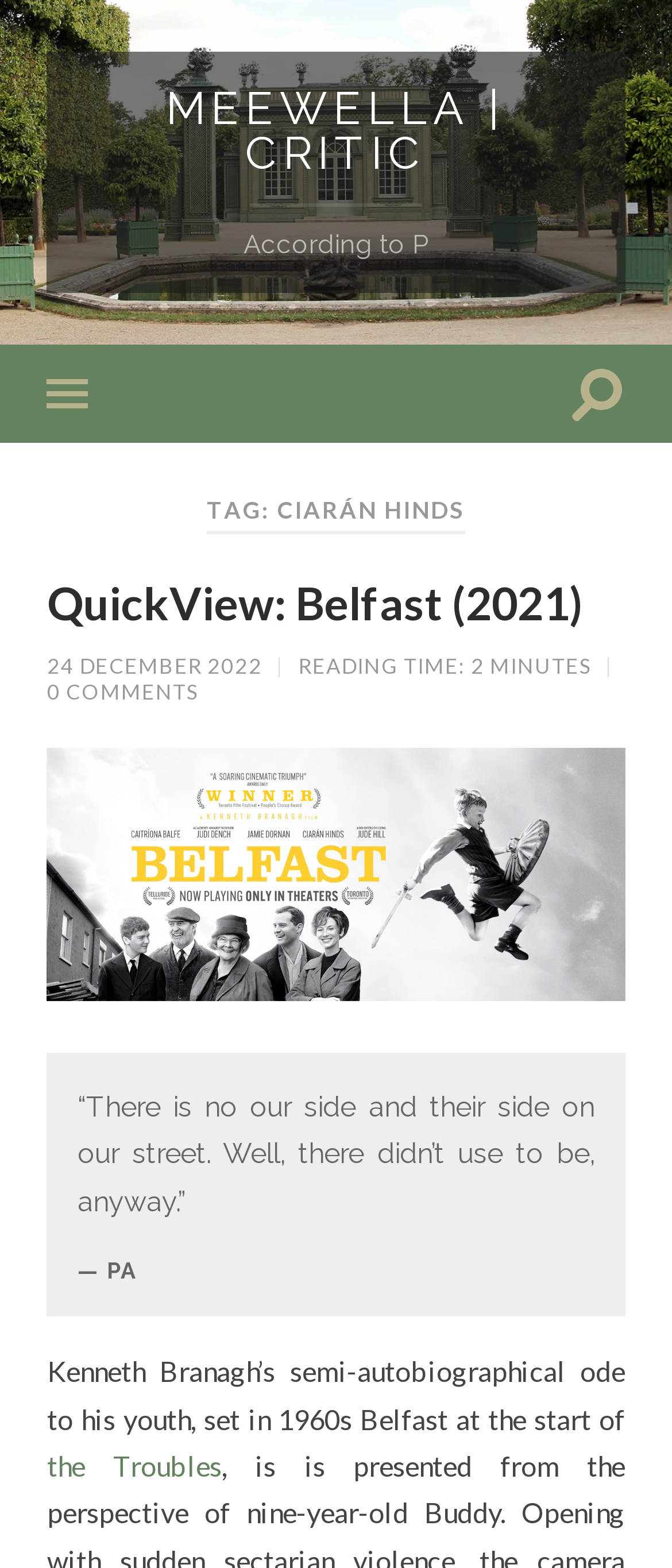Based on the provided description, "0 Comments", find the bounding box of the corresponding UI element in the screenshot.

[0.07, 0.433, 0.296, 0.449]